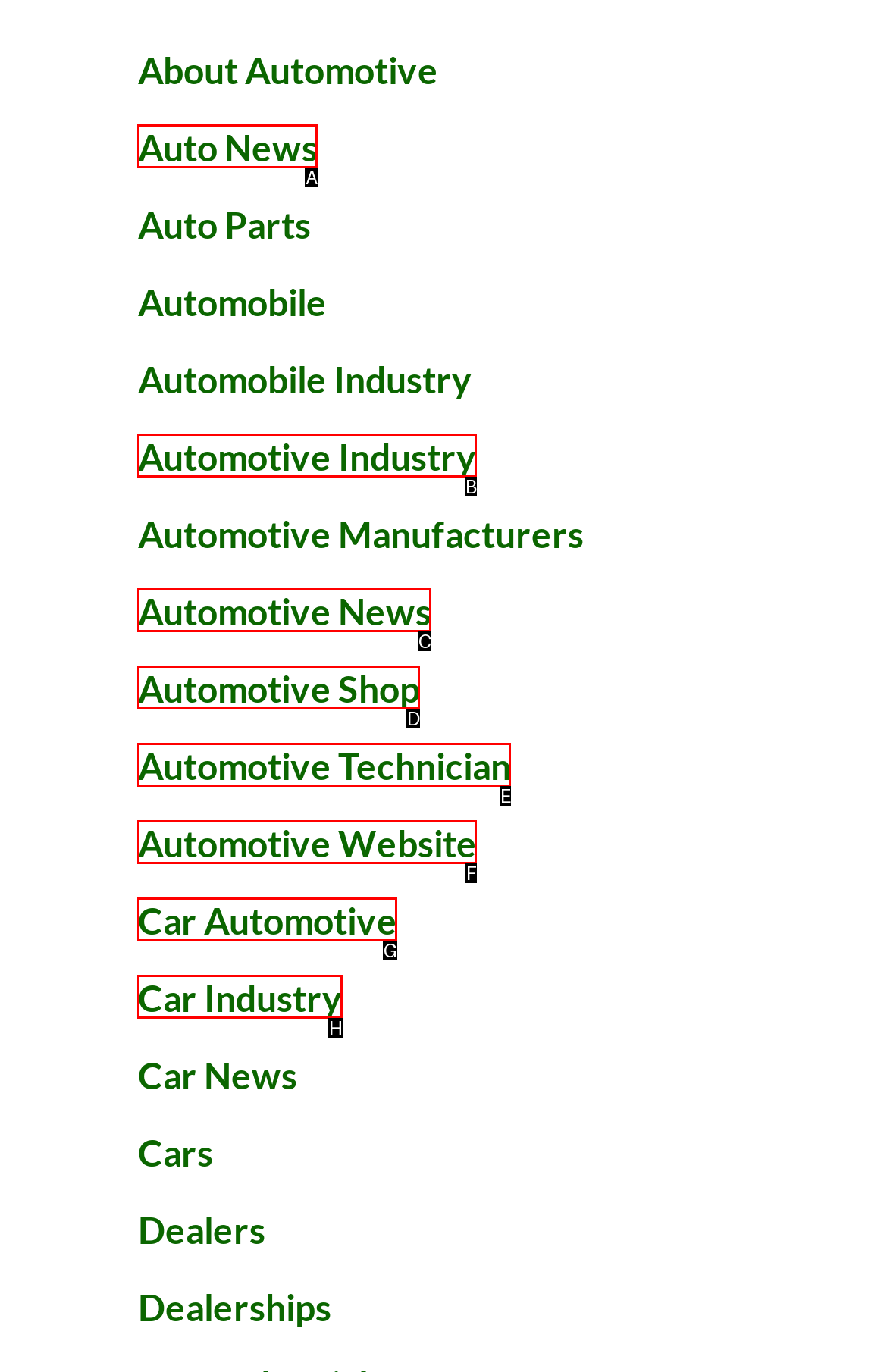Determine which HTML element matches the given description: Menu. Provide the corresponding option's letter directly.

None